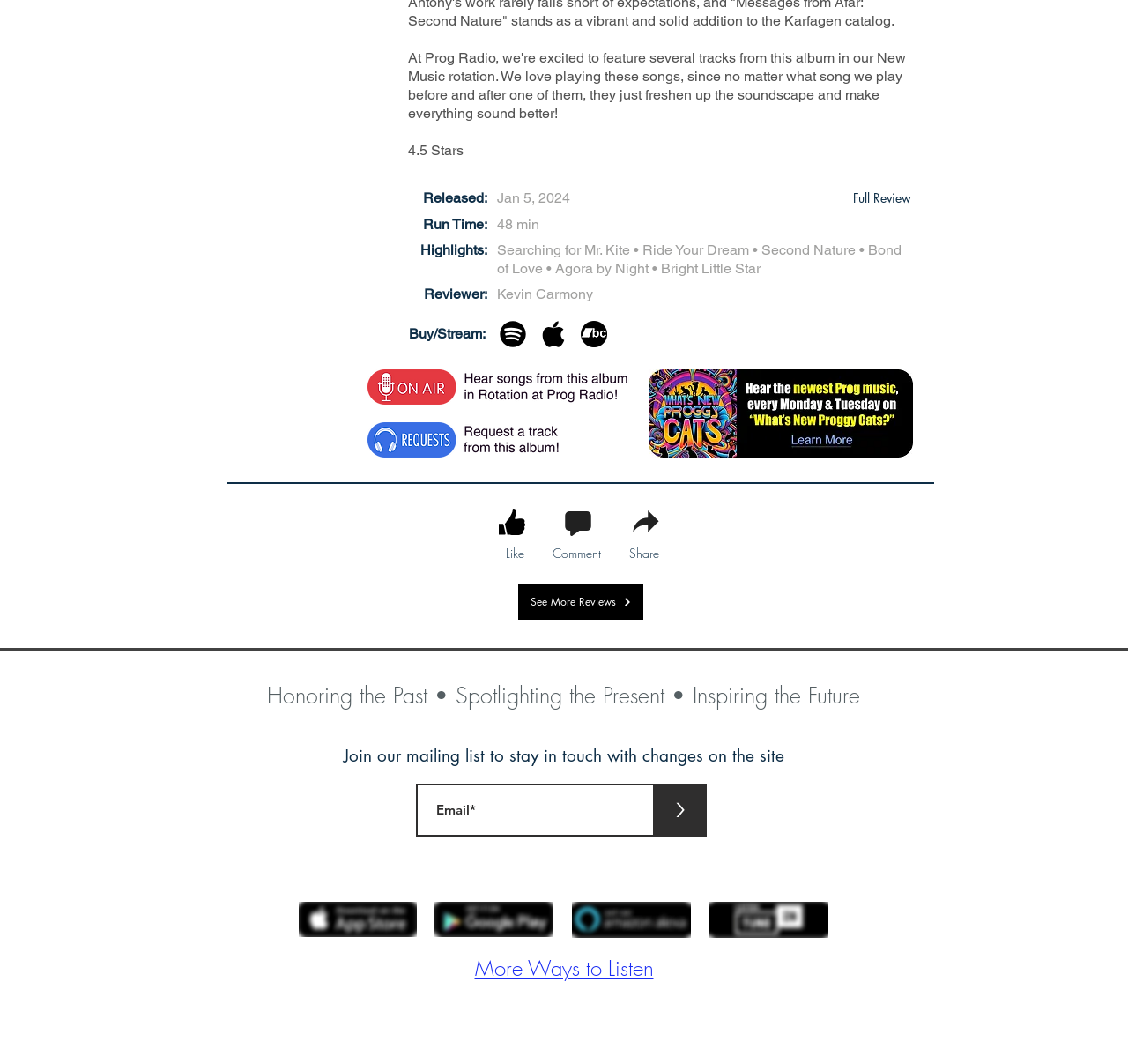Please determine the bounding box coordinates for the UI element described here. Use the format (top-left x, top-left y, bottom-right x, bottom-right y) with values bounded between 0 and 1: Full Review

[0.753, 0.175, 0.811, 0.197]